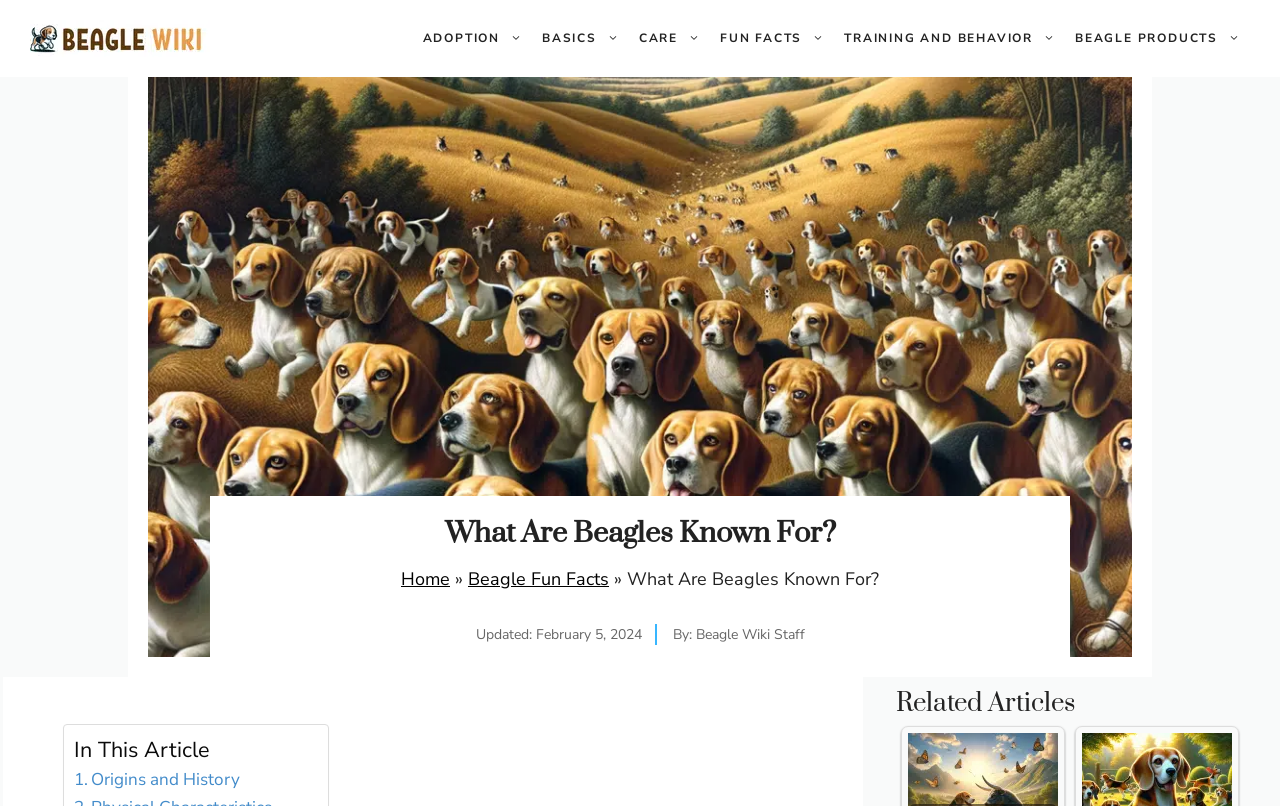Pinpoint the bounding box coordinates of the area that must be clicked to complete this instruction: "visit beagle wiki homepage".

[0.023, 0.031, 0.166, 0.061]